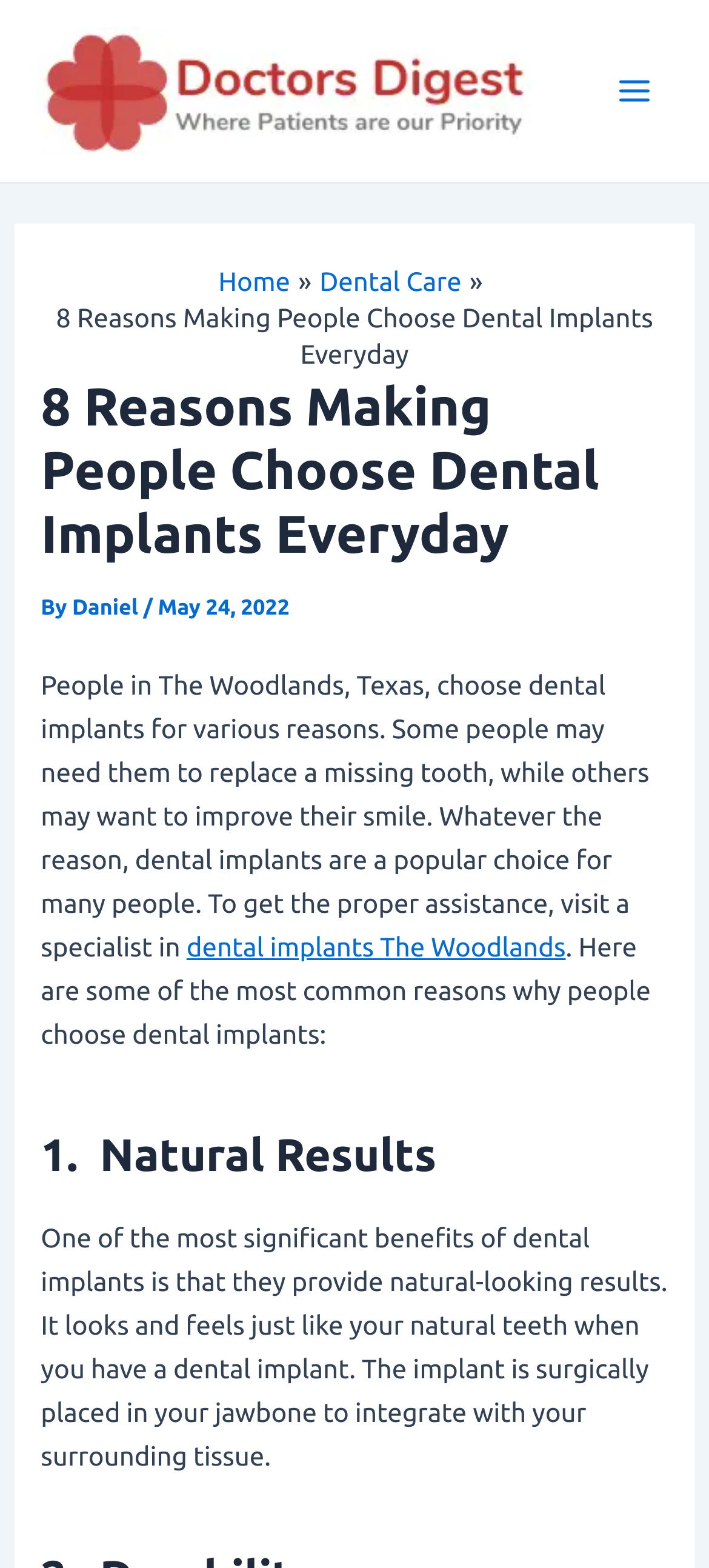For the given element description dental implants The Woodlands, determine the bounding box coordinates of the UI element. The coordinates should follow the format (top-left x, top-left y, bottom-right x, bottom-right y) and be within the range of 0 to 1.

[0.263, 0.594, 0.798, 0.614]